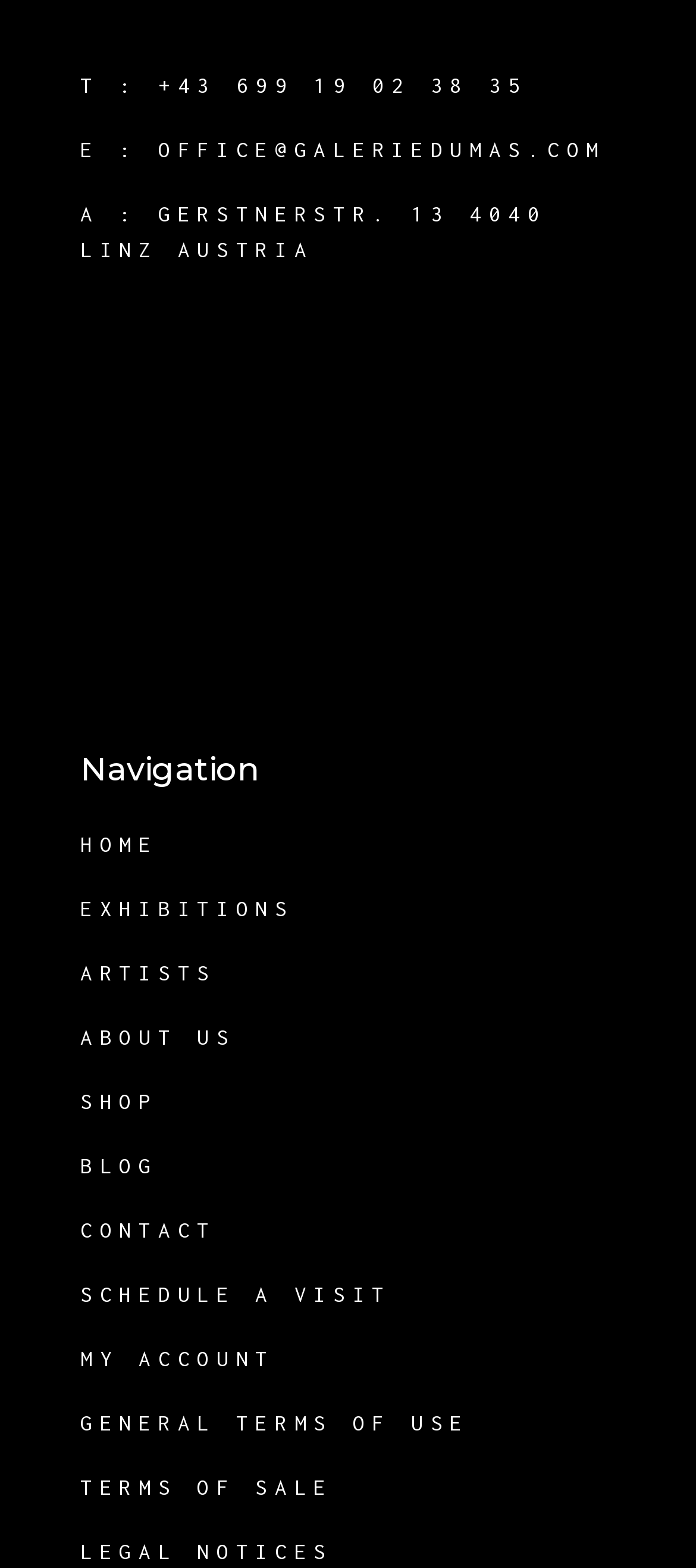Determine the bounding box coordinates for the region that must be clicked to execute the following instruction: "visit the office location".

[0.115, 0.128, 0.786, 0.166]